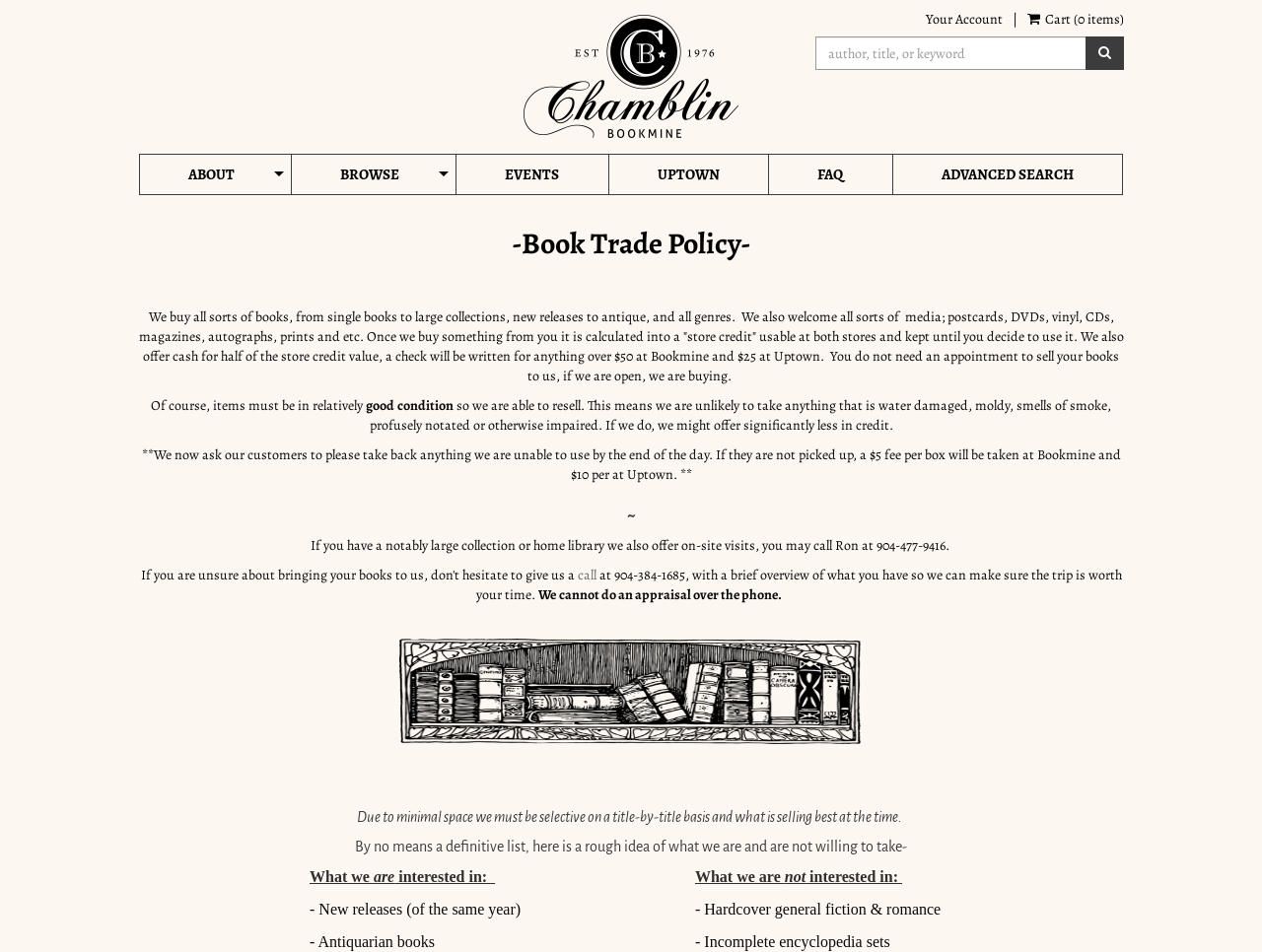Provide a short, one-word or phrase answer to the question below:
What is the phone number for on-site visits?

904-477-9416